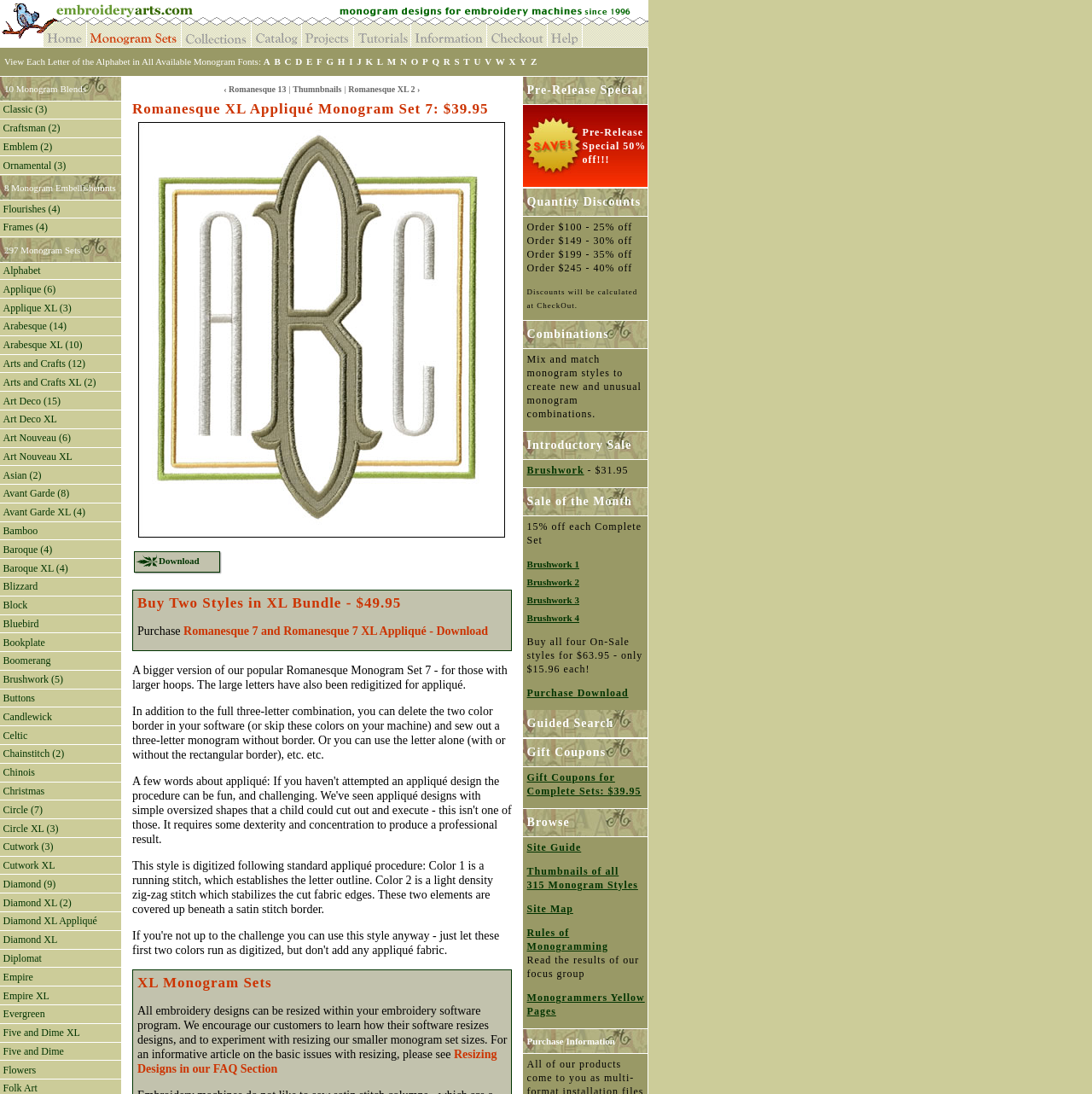Find the bounding box coordinates corresponding to the UI element with the description: "Circle XL (3)". The coordinates should be formatted as [left, top, right, bottom], with values as floats between 0 and 1.

[0.0, 0.75, 0.111, 0.765]